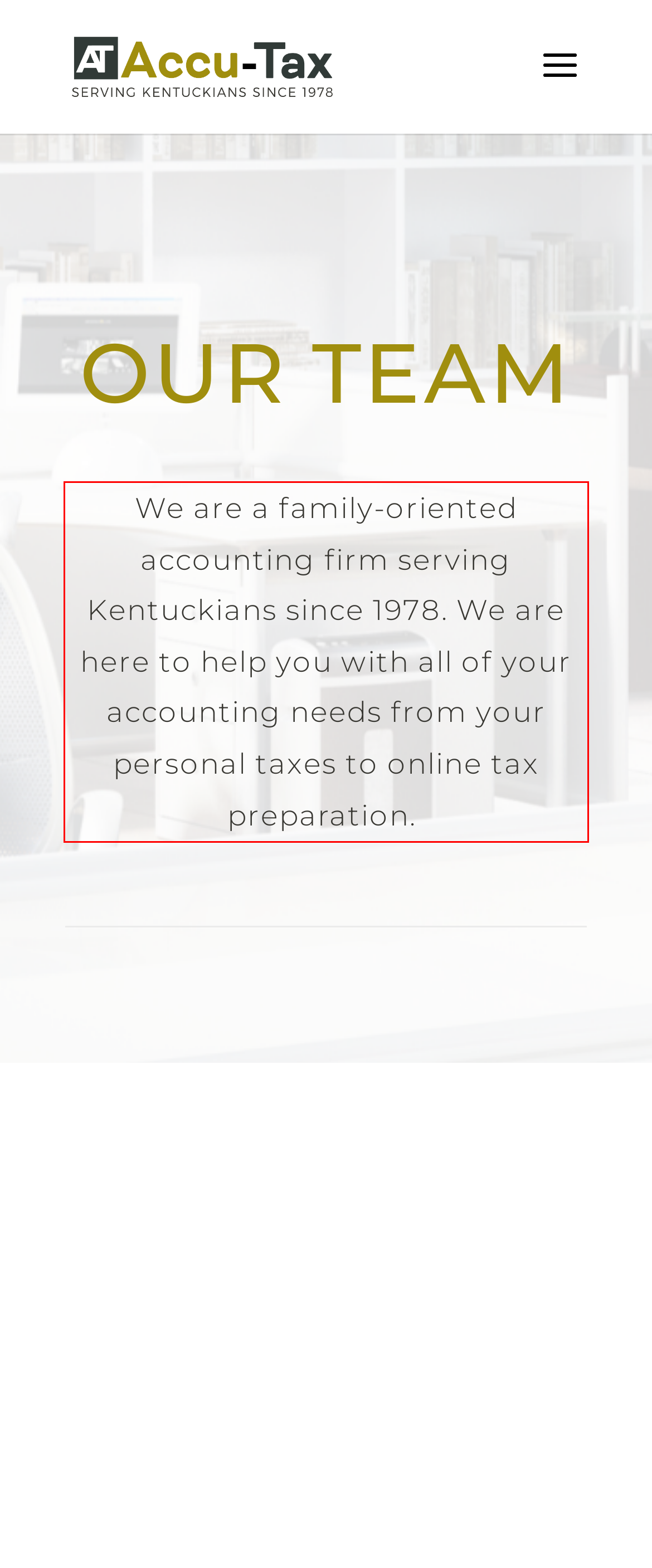Look at the screenshot of the webpage, locate the red rectangle bounding box, and generate the text content that it contains.

We are a family-oriented accounting firm serving Kentuckians since 1978. We are here to help you with all of your accounting needs from your personal taxes to online tax preparation.